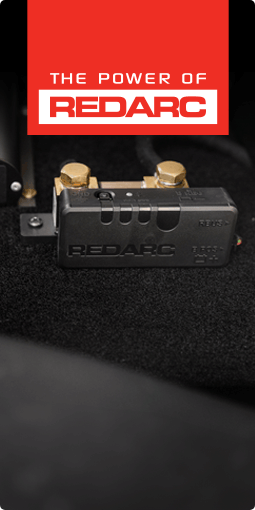Offer an in-depth caption for the image presented.

The image showcases a close-up view of a REDARC component, prominently featuring the brand's logo and tagline, "THE POWER OF REDARC," set against a striking red background. The component itself is sleek and modern, indicating its functionality and sophisticated design, appealing to automotive and outdoor enthusiasts. This product exemplifies reliability and performance, contributing to the efficiency of various vehicle systems, particularly in scenarios involving off-road adventures or caravan setups. The visual emphasizes both the product's robust engineering and the brand's commitment to quality in the realm of automotive technology.